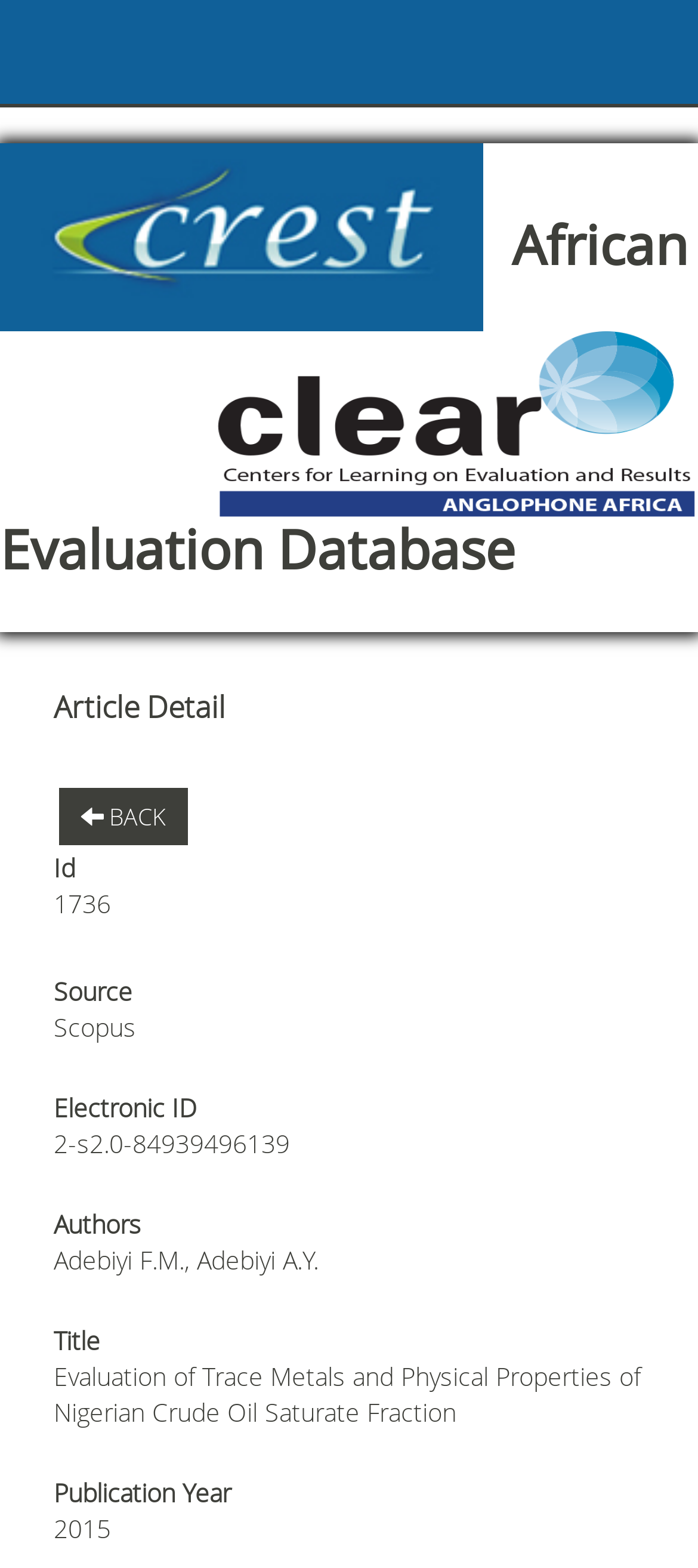What is the source of the article?
Using the image provided, answer with just one word or phrase.

Scopus